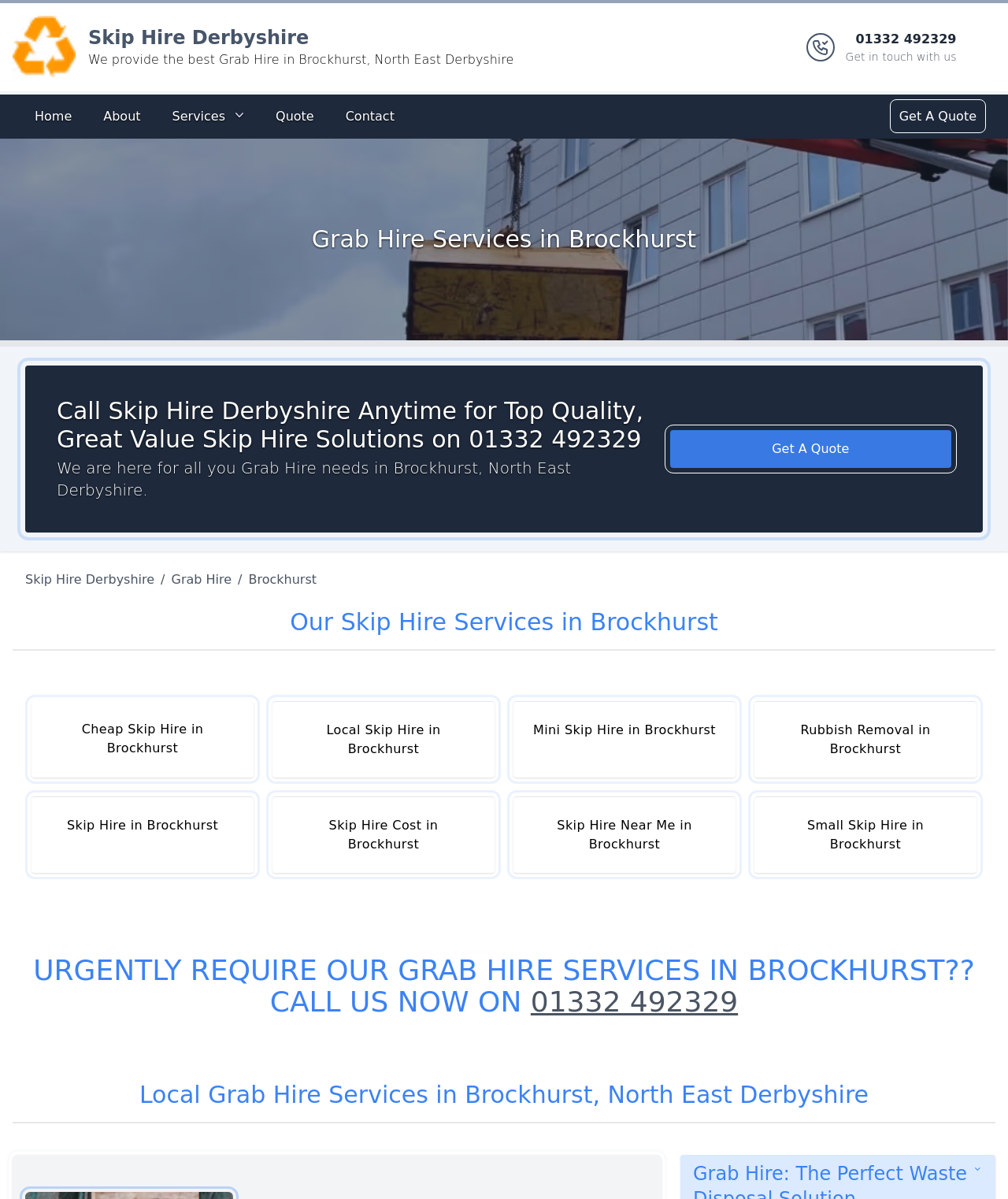Please give a concise answer to this question using a single word or phrase: 
What type of services are provided by the company?

Grab Hire Services